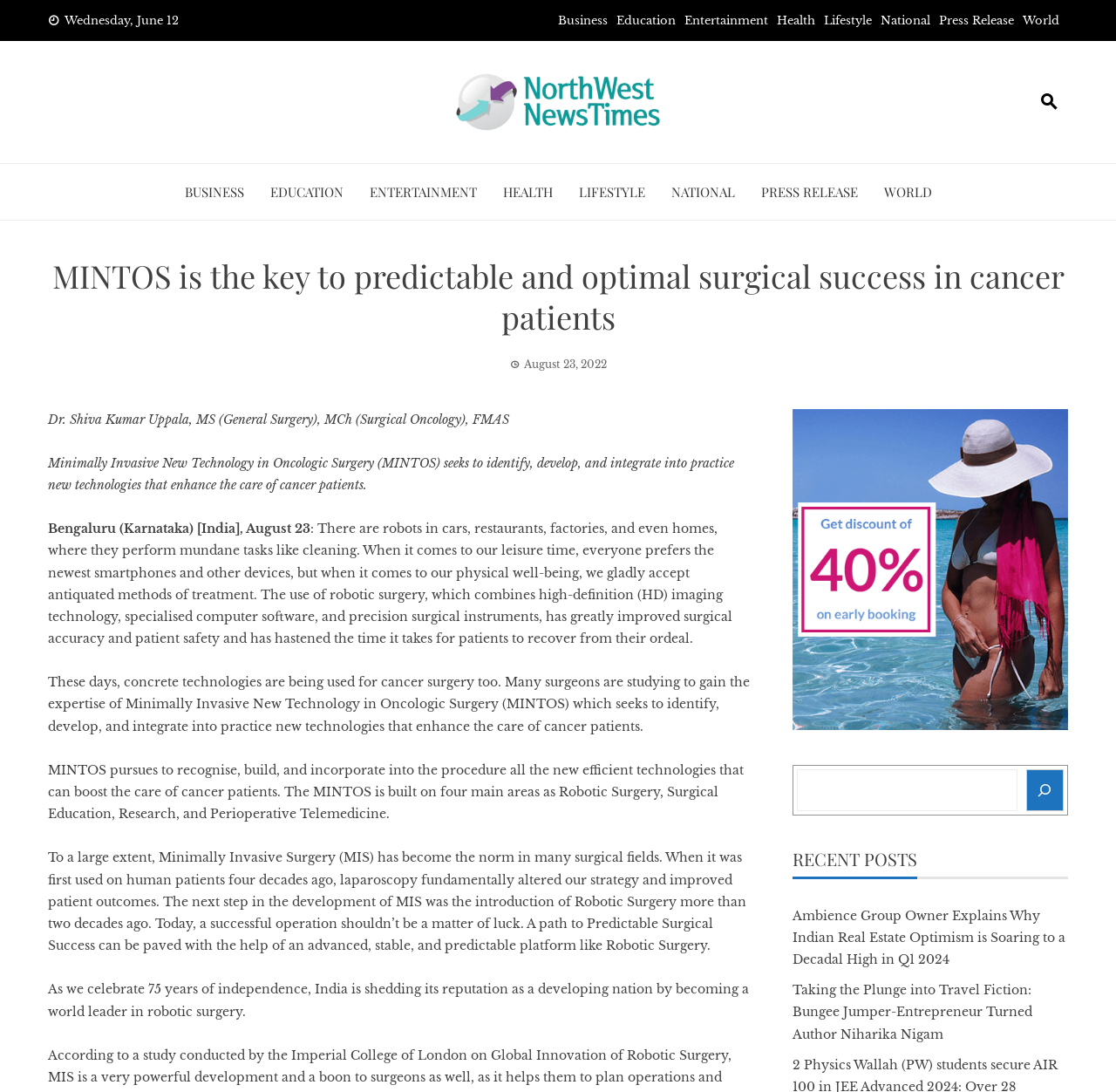What is the location mentioned in the article?
Answer the question with as much detail as you can, using the image as a reference.

I found the answer by reading the static text element that mentions the location as 'Bengaluru (Karnataka) [India]'.